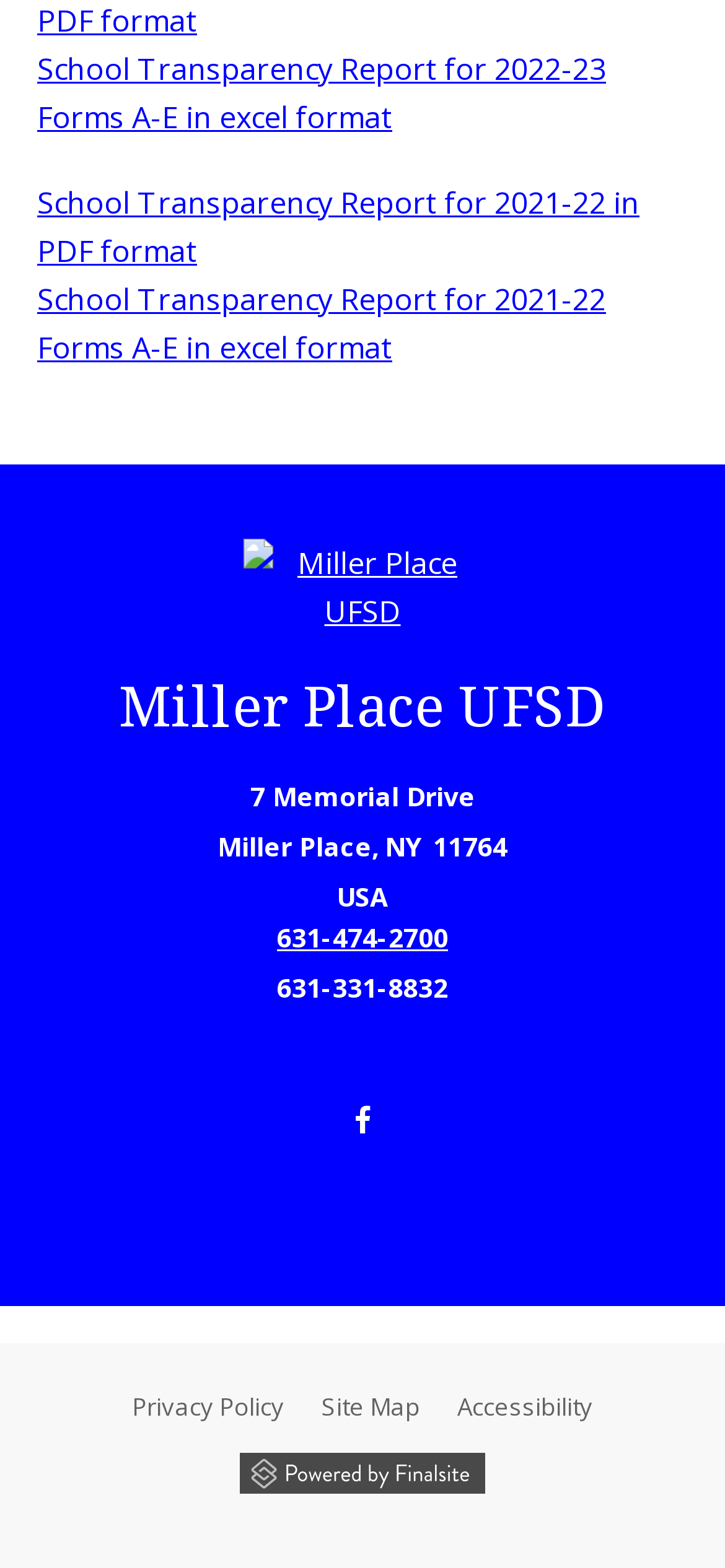What is the phone number of the school?
Answer the question with as much detail as you can, using the image as a reference.

The phone number of the school can be found in the article section of the webpage, where it is listed as '631-474-2700' with a link to possibly call or contact the school.